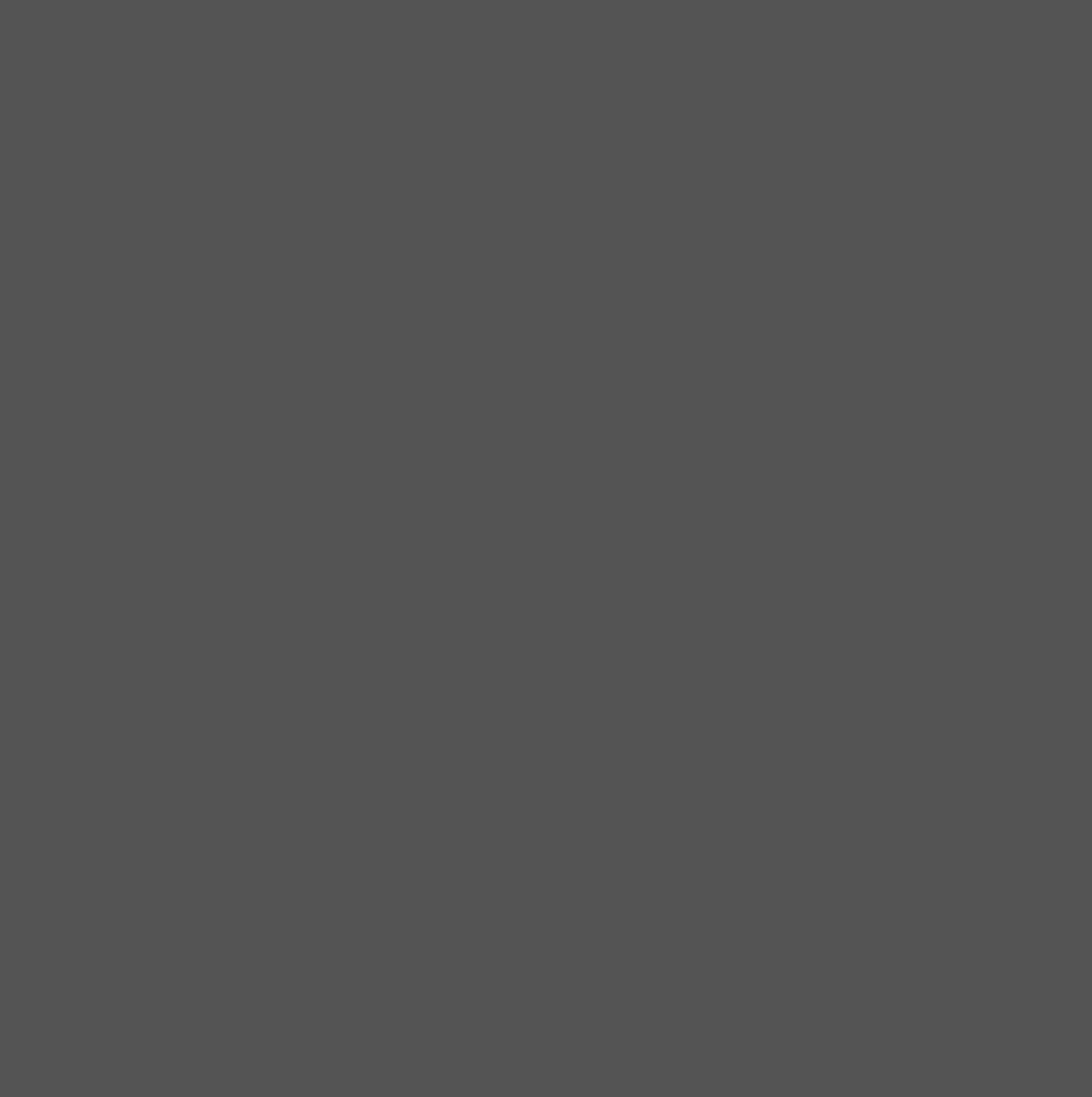Please give a concise answer to this question using a single word or phrase: 
What is the main topic of the webpage?

Yachts and sailing